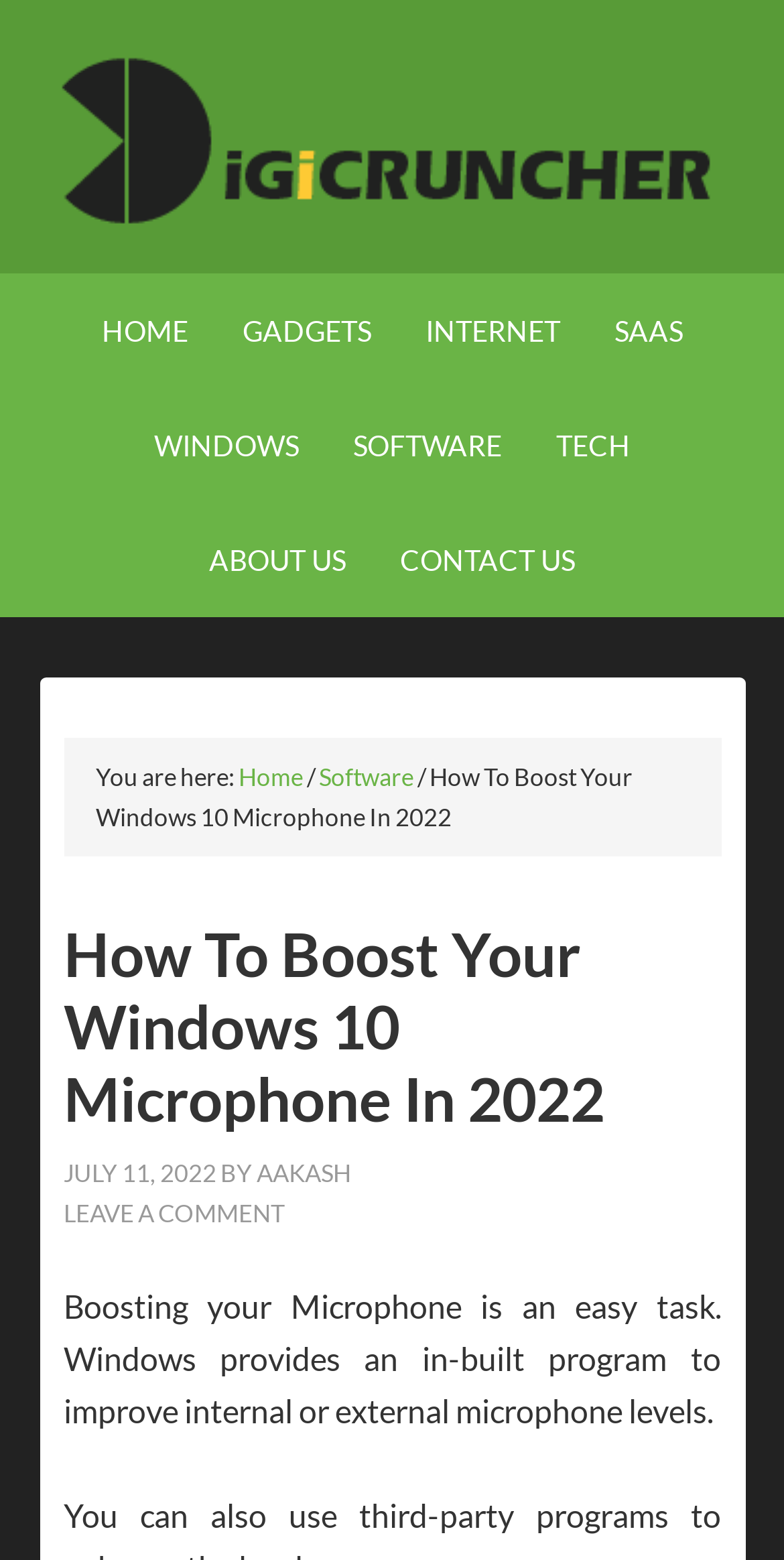Generate a thorough explanation of the webpage's elements.

The webpage is an article about boosting the Windows 10 microphone. At the top, there is a link to the website's logo, "DIGICRUNCHER", which is positioned near the top-left corner. Below it, there is a navigation menu with 8 links: "HOME", "GADGETS", "INTERNET", "SAAS", "WINDOWS", "SOFTWARE", "TECH", and "ABOUT US" and "CONTACT US", which are evenly spaced across the top of the page.

Below the navigation menu, there is a breadcrumb trail that shows the current page's location, with links to "Home" and "Software" and a separator in between. The title of the article, "How To Boost Your Windows 10 Microphone In 2022", is displayed prominently in the middle of the page, with the date "JULY 11, 2022" and the author's name "AAKASH" below it.

The main content of the article starts below the title, with a brief introduction that explains how to boost the microphone levels in Windows. The text is divided into paragraphs, with no images or other multimedia elements visible on the page.